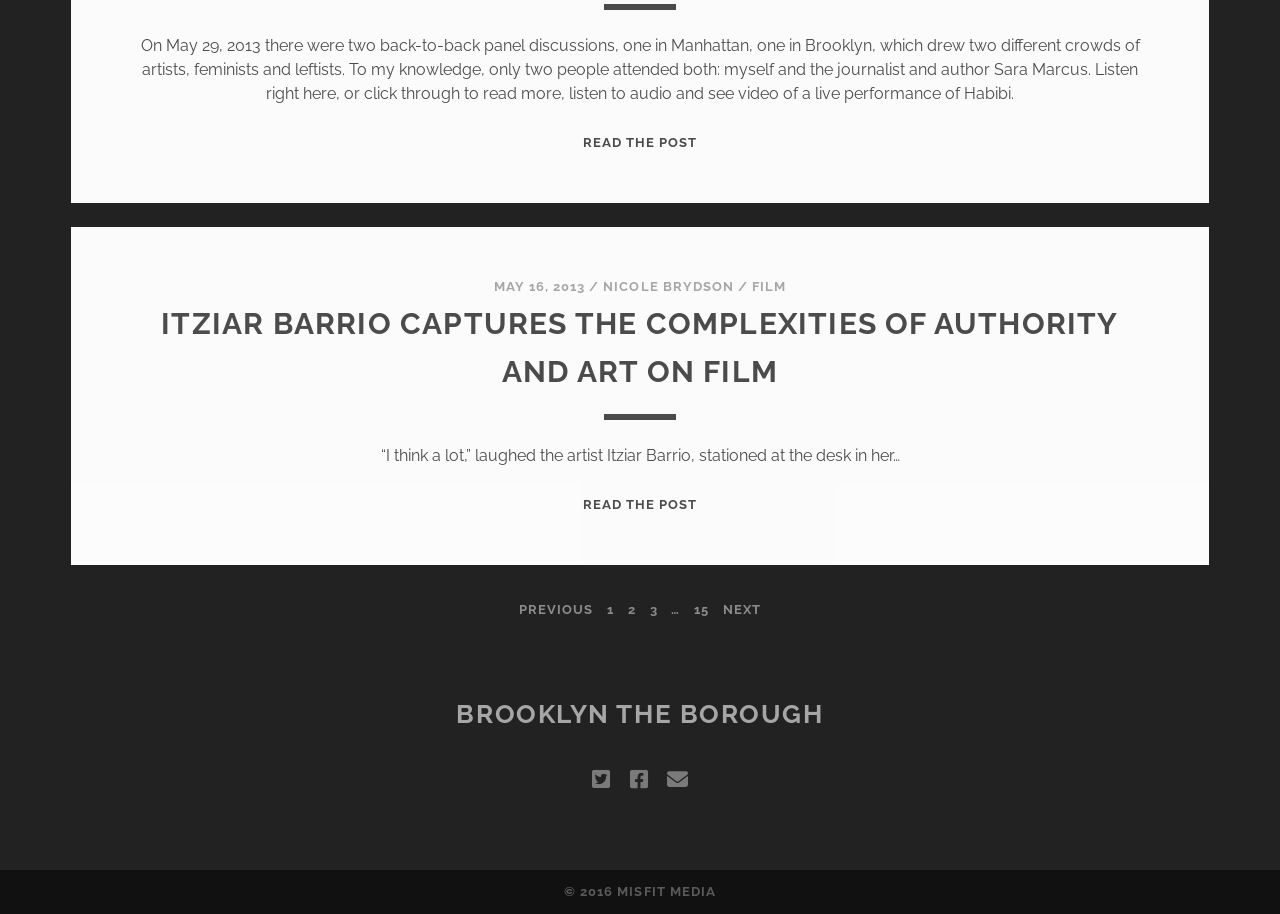Respond to the question with just a single word or phrase: 
How many pages of posts are there?

15